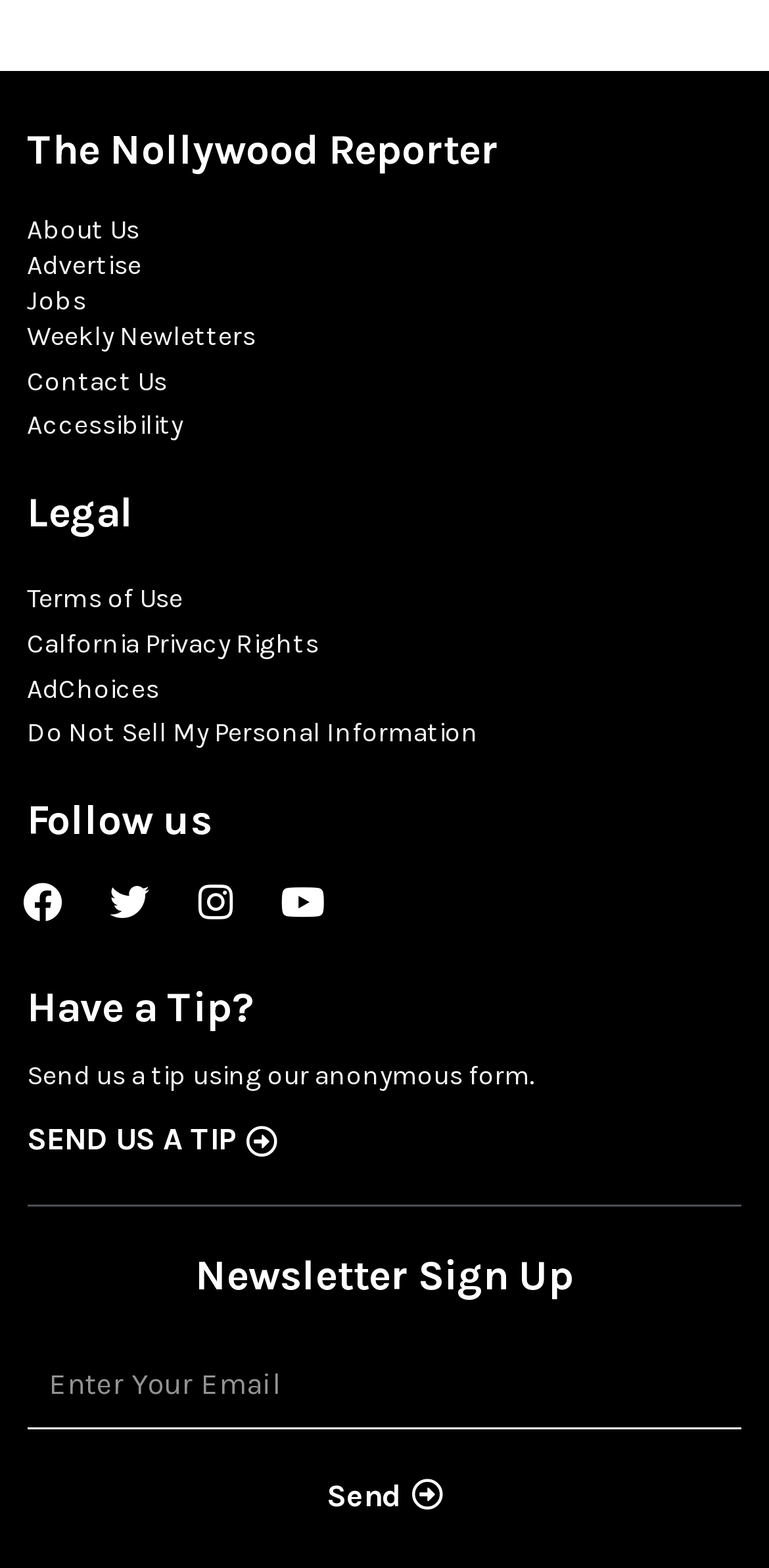Can you find the bounding box coordinates of the area I should click to execute the following instruction: "Click on About Us"?

[0.035, 0.136, 0.965, 0.154]